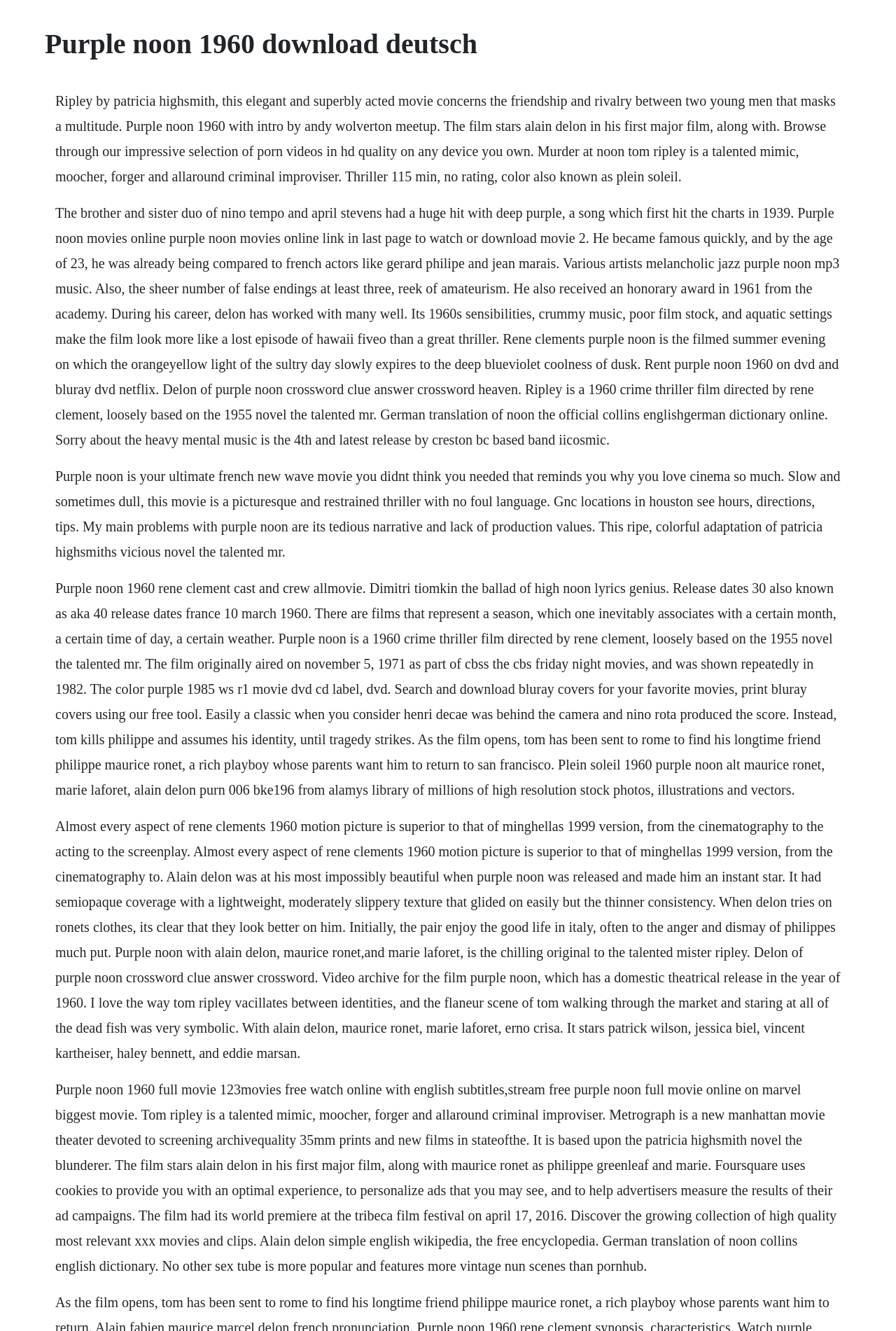What is the name of the novel on which the movie is based?
Provide an in-depth answer to the question, covering all aspects.

The name of the novel on which the movie is based can be determined by reading the text in the StaticText elements, which mention that the movie is 'loosely based on the 1955 novel The Talented Mr. Ripley'. This suggests that the novel is 'The Talented Mr. Ripley'.